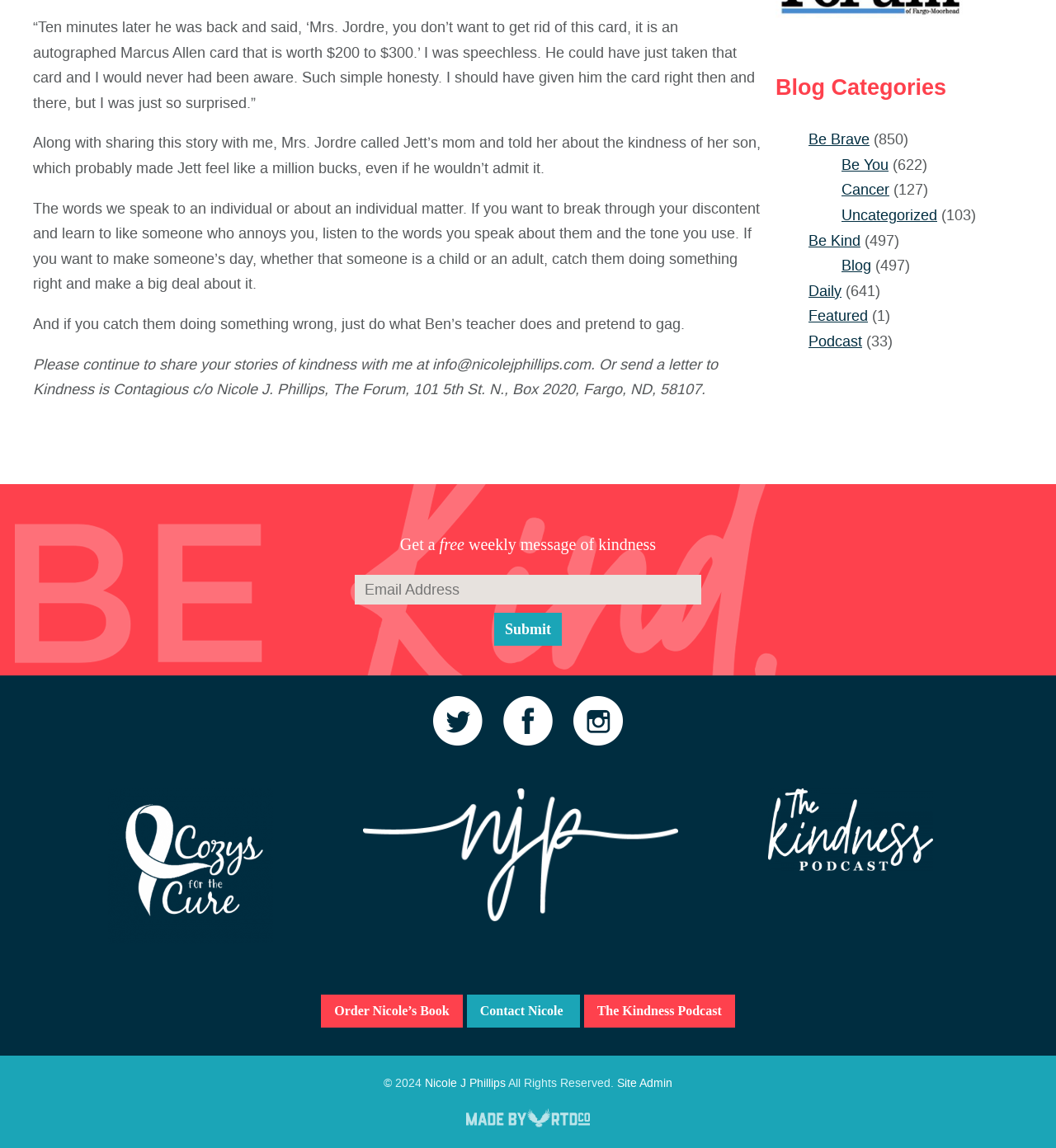Ascertain the bounding box coordinates for the UI element detailed here: "Cancer". The coordinates should be provided as [left, top, right, bottom] with each value being a float between 0 and 1.

[0.797, 0.157, 0.842, 0.174]